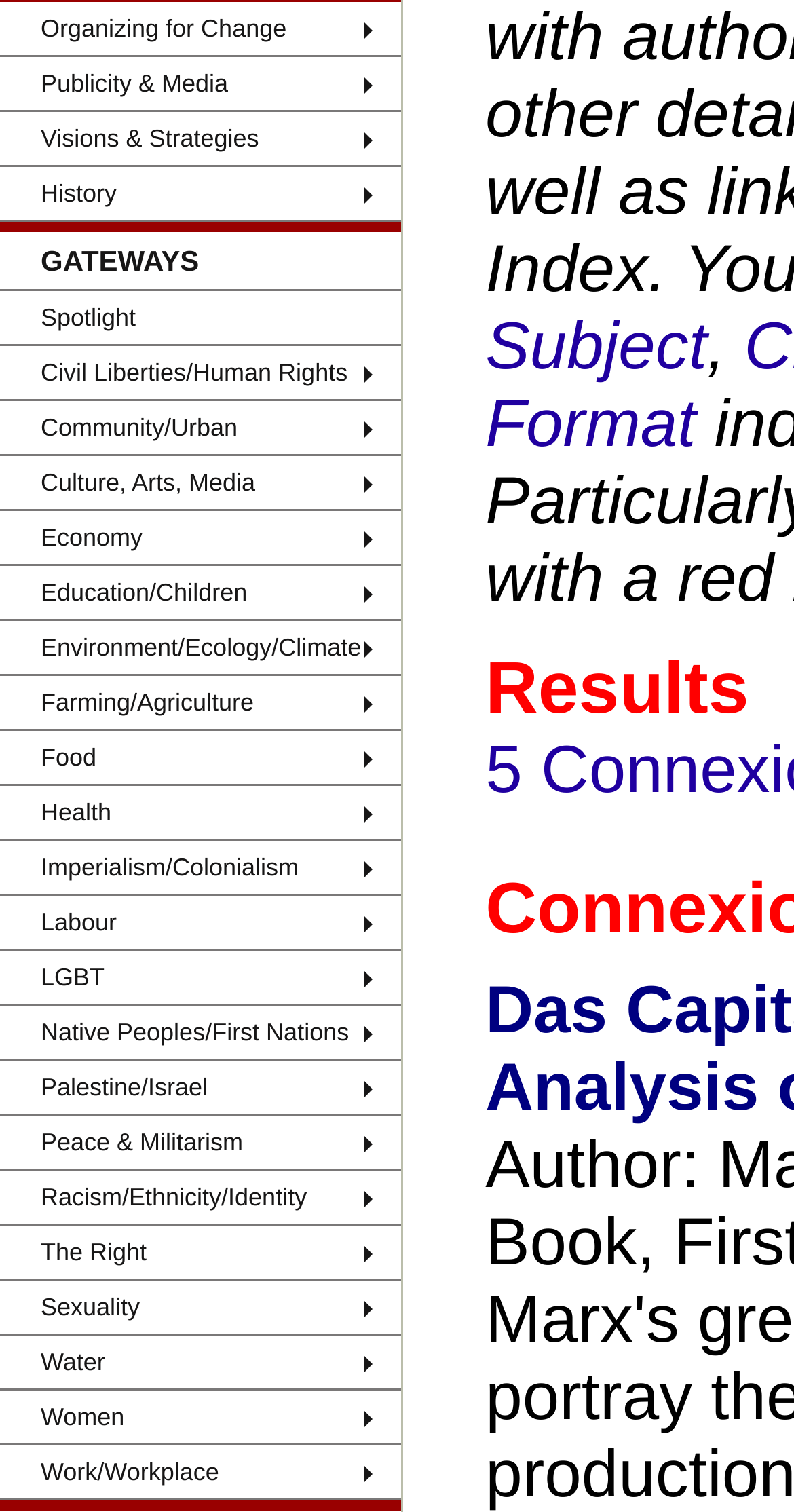Bounding box coordinates are specified in the format (top-left x, top-left y, bottom-right x, bottom-right y). All values are floating point numbers bounded between 0 and 1. Please provide the bounding box coordinate of the region this sentence describes: Native Peoples/First Nations

[0.0, 0.665, 0.506, 0.702]